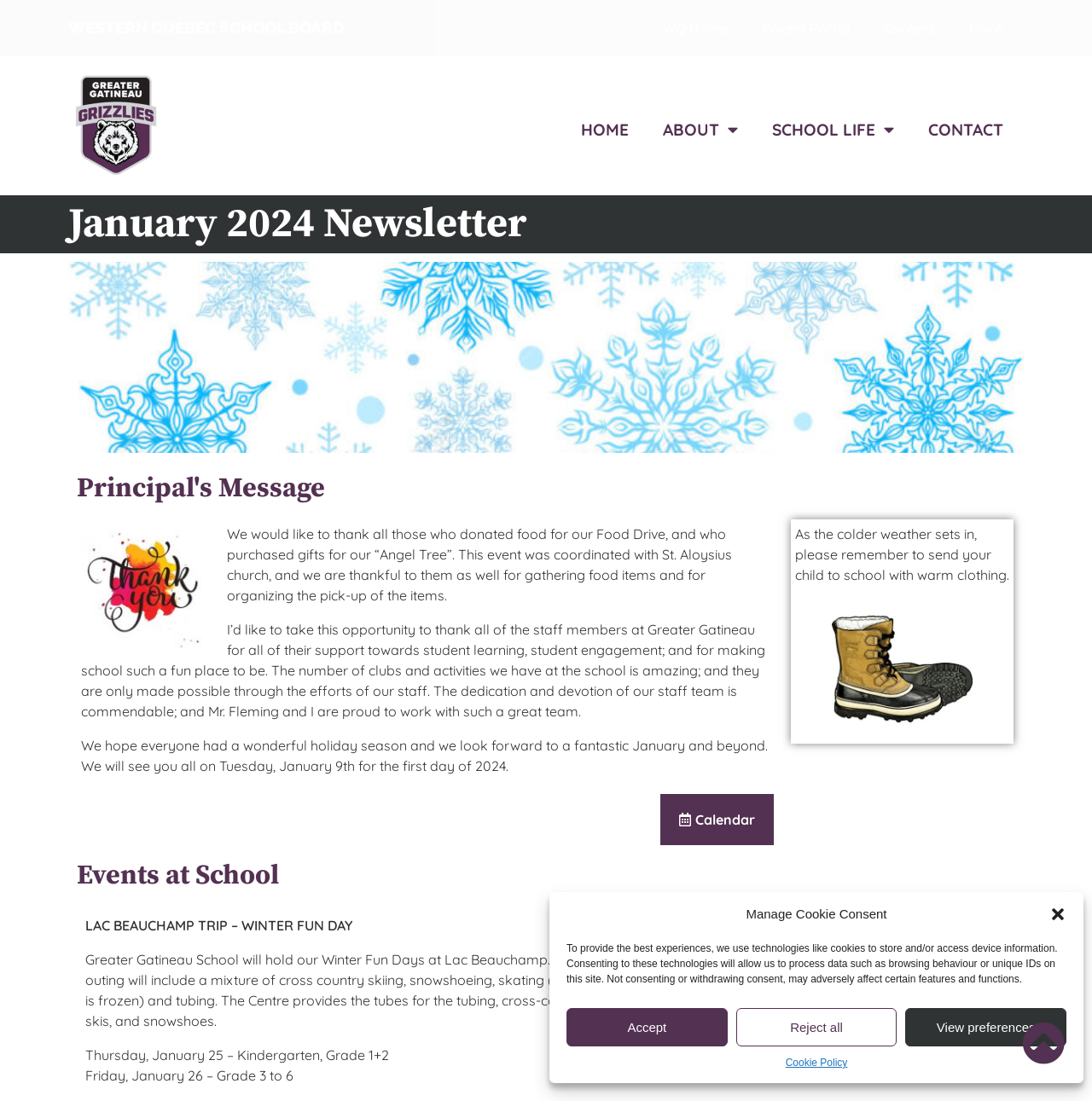Please specify the bounding box coordinates of the area that should be clicked to accomplish the following instruction: "Read the 'Principal's Message'". The coordinates should consist of four float numbers between 0 and 1, i.e., [left, top, right, bottom].

[0.07, 0.431, 0.93, 0.456]